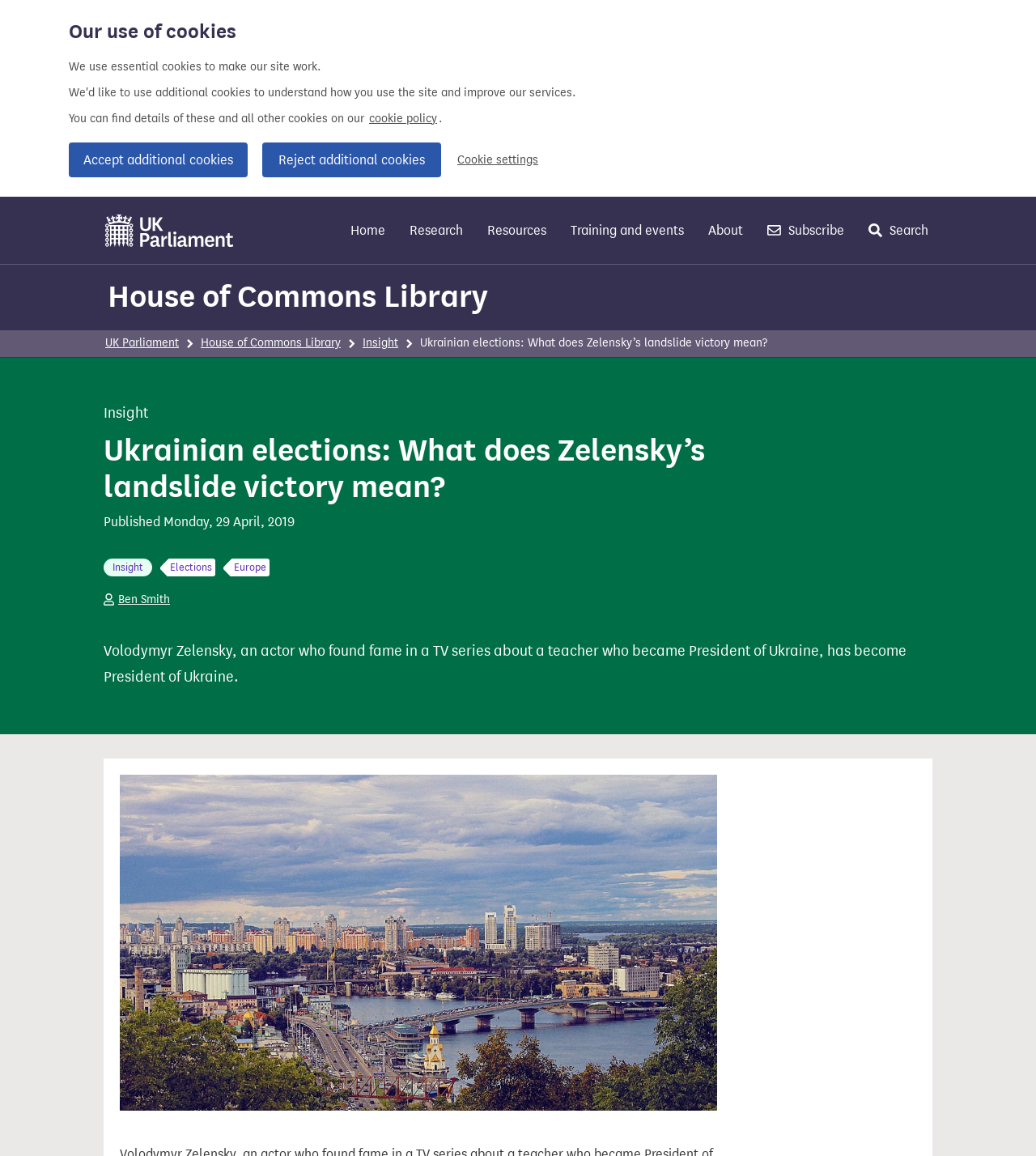Given the element description cookie policy, predict the bounding box coordinates for the UI element in the webpage screenshot. The format should be (top-left x, top-left y, bottom-right x, bottom-right y), and the values should be between 0 and 1.

[0.355, 0.095, 0.423, 0.11]